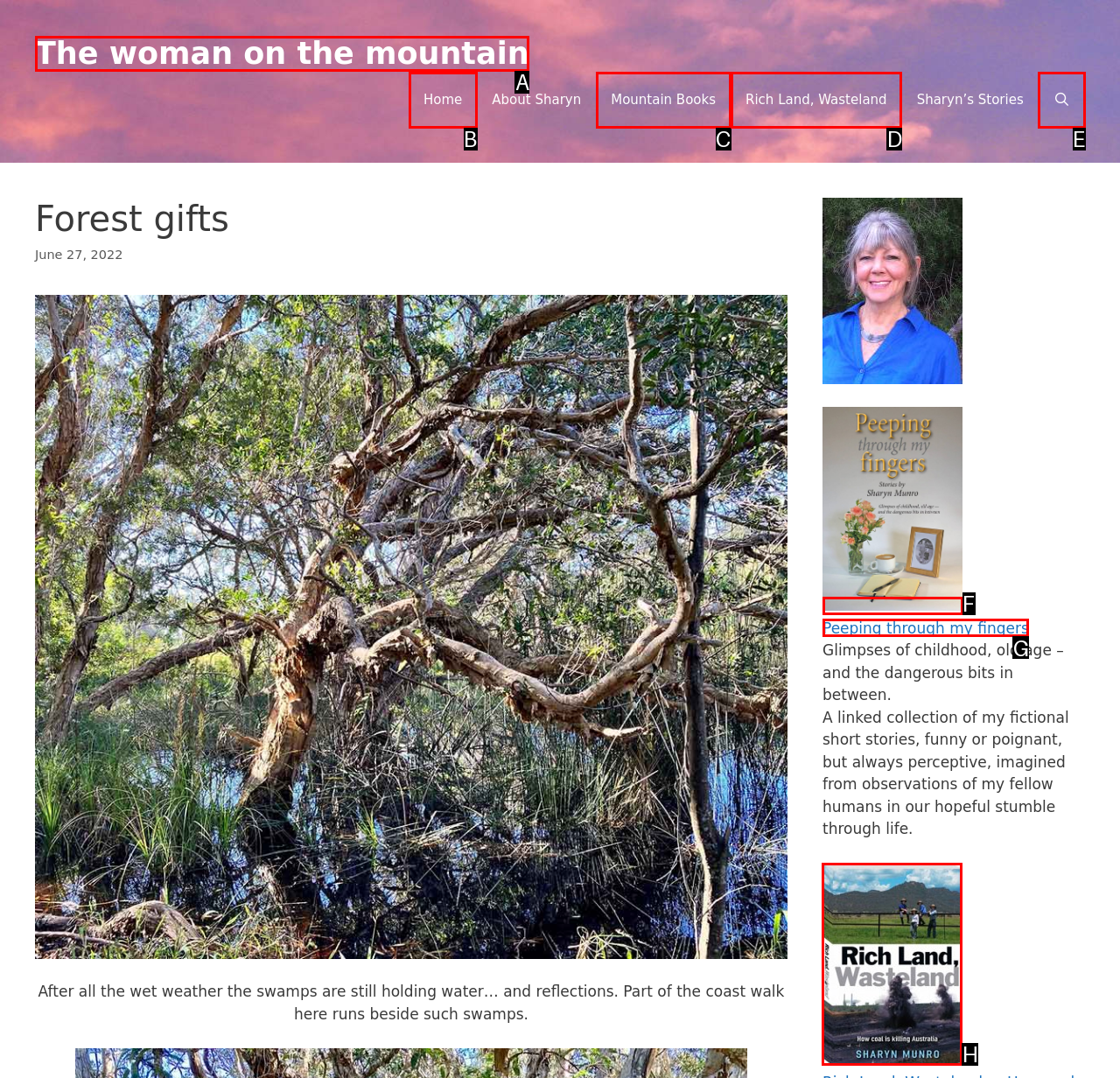Which option should be clicked to complete this task: View 'Rich Land, Wasteland' book cover
Reply with the letter of the correct choice from the given choices.

H